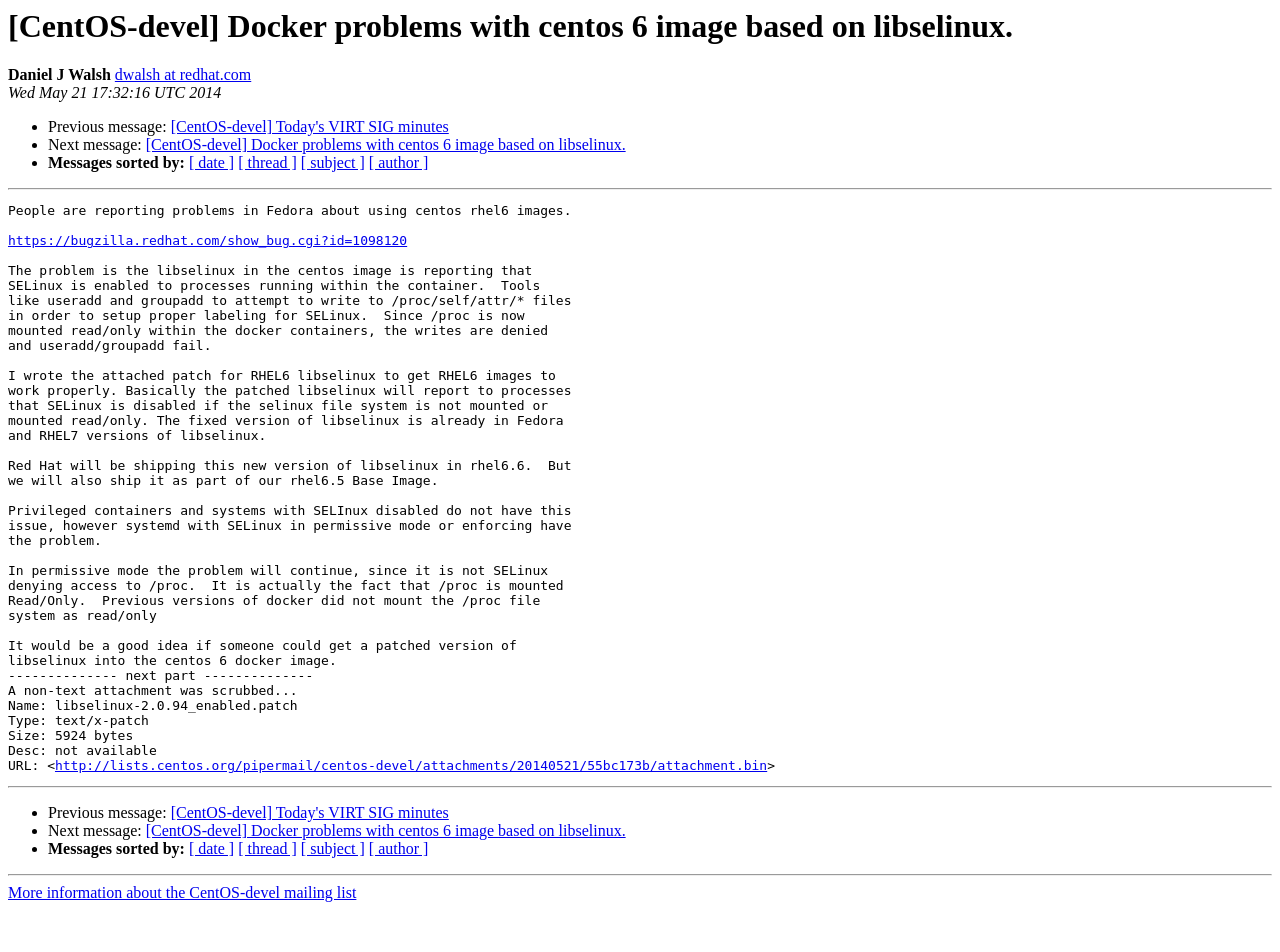What is the URL of the bug report?
Craft a detailed and extensive response to the question.

The URL of the bug report is https://bugzilla.redhat.com/show_bug.cgi?id=1098120, which is indicated by the link element 'https://bugzilla.redhat.com/show_bug.cgi?id=1098120' with bounding box coordinates [0.006, 0.245, 0.318, 0.261]